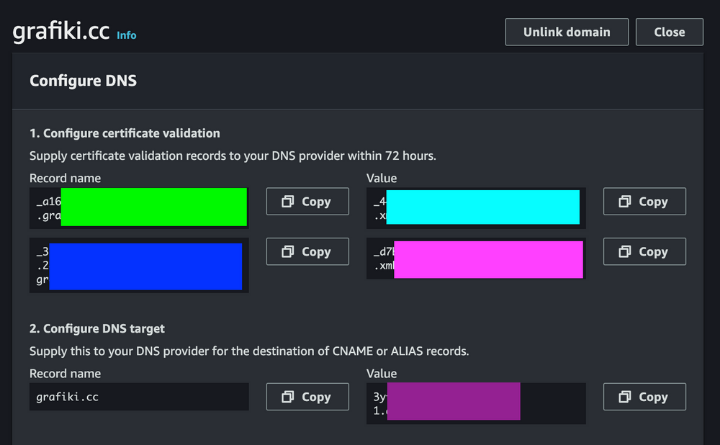Please reply to the following question with a single word or a short phrase:
What is the purpose of the 'Copy' buttons?

Facilitate quick input